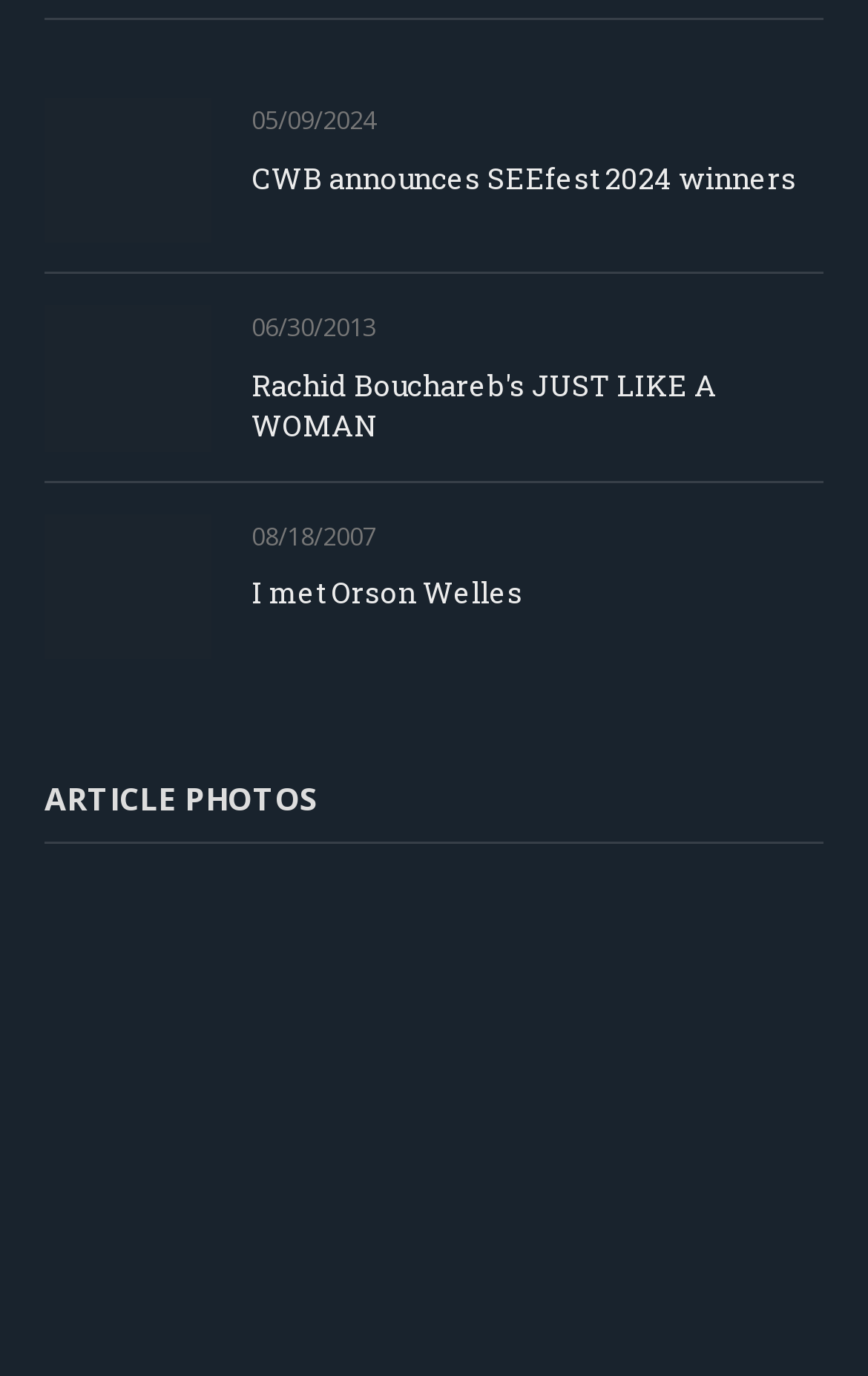What is the date of the latest article?
Answer the question with just one word or phrase using the image.

05/09/2024